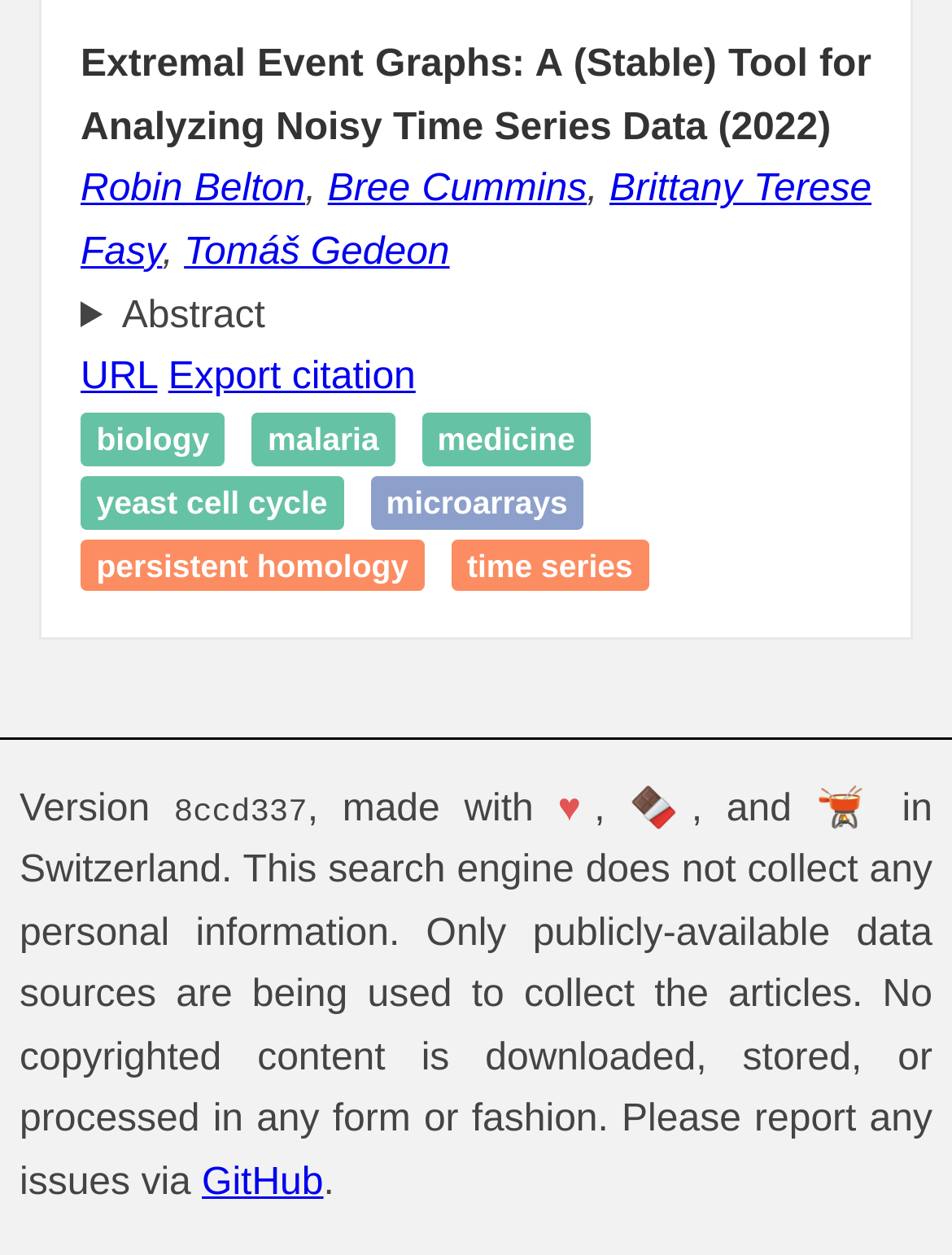Using the webpage screenshot, locate the HTML element that fits the following description and provide its bounding box: "Malaria".

[0.281, 0.336, 0.398, 0.365]